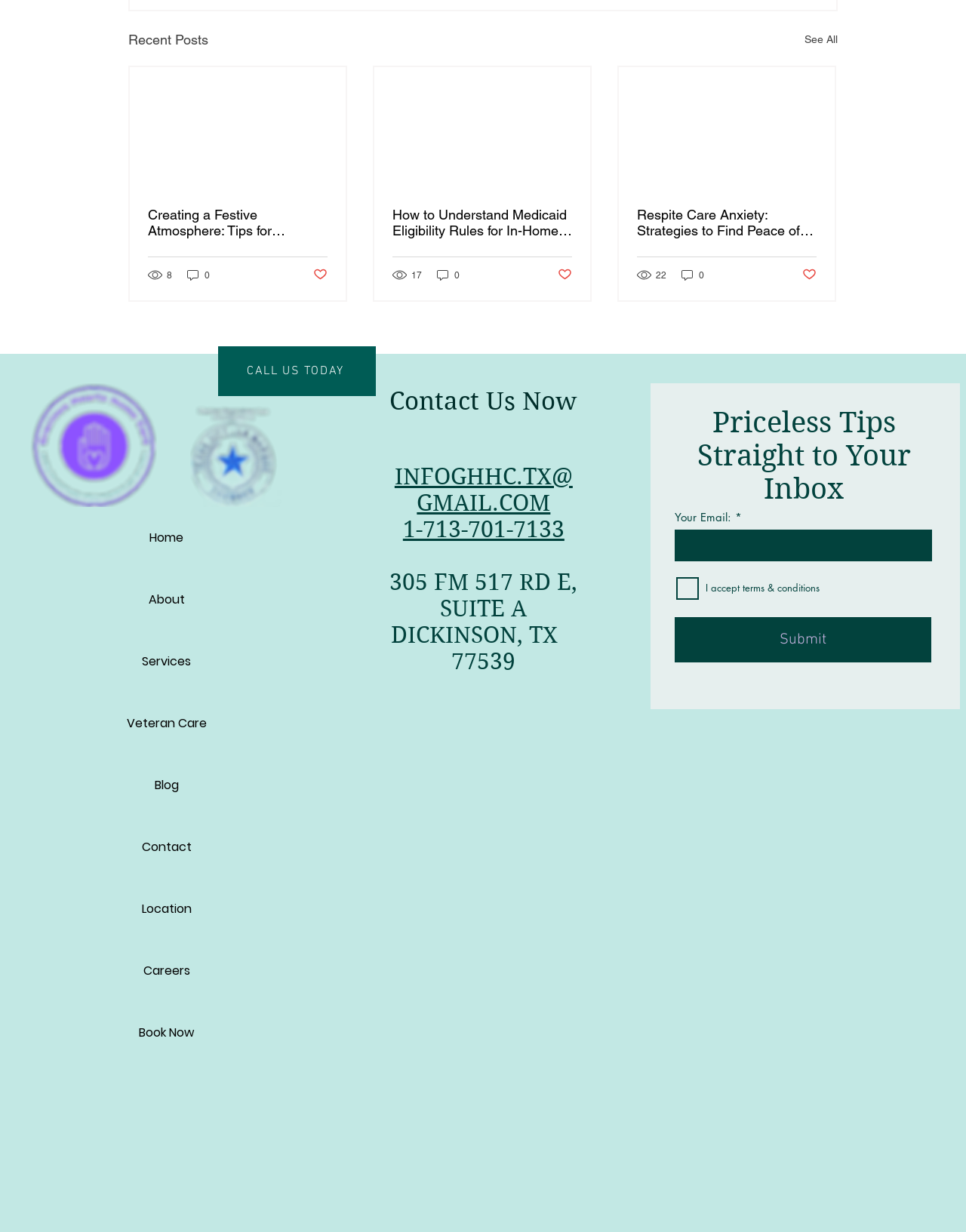Identify the bounding box of the HTML element described as: "0".

[0.704, 0.218, 0.73, 0.229]